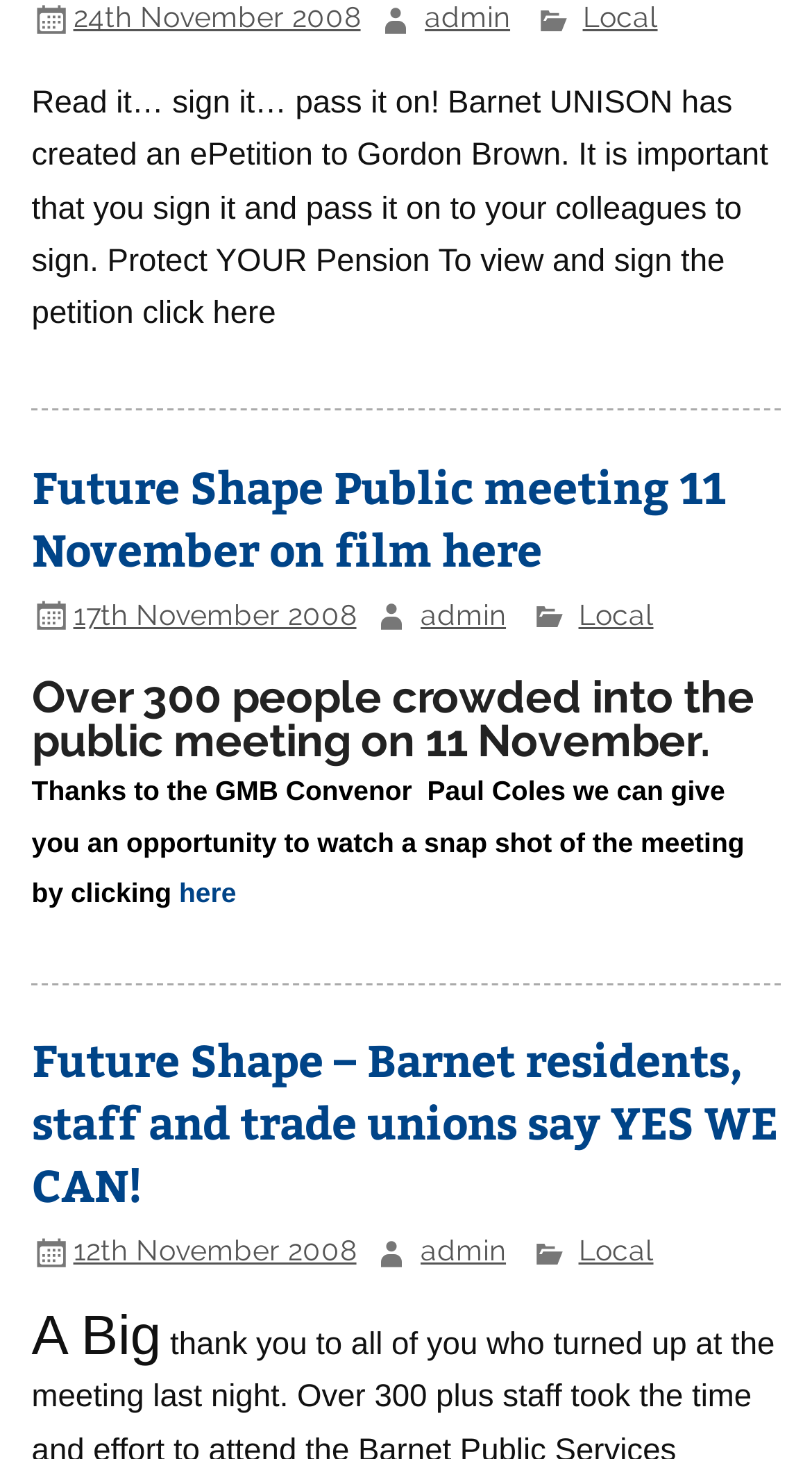Identify the bounding box coordinates of the section that should be clicked to achieve the task described: "Click the link to view and sign the petition".

[0.039, 0.203, 0.34, 0.228]